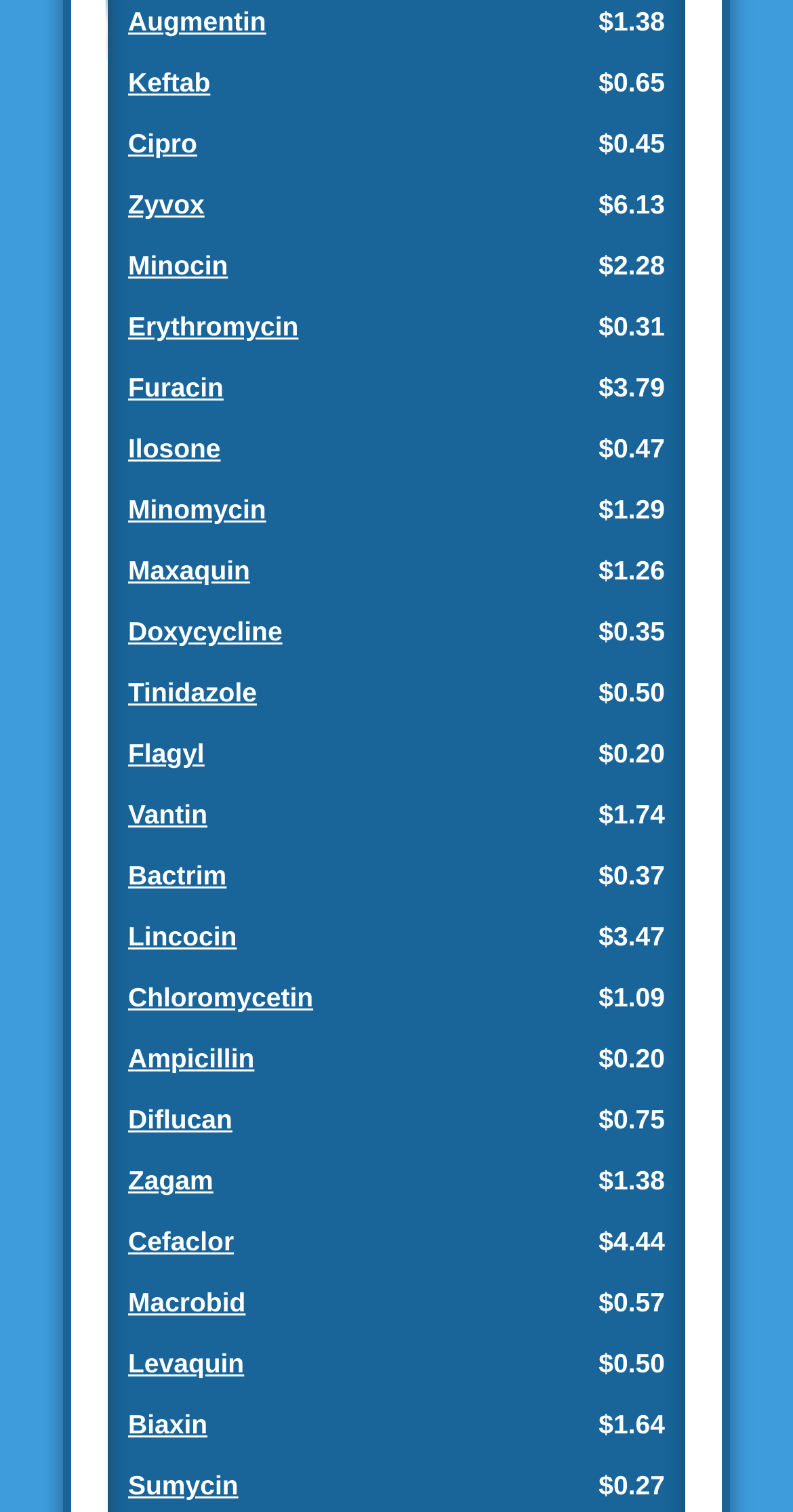Please identify the bounding box coordinates of the element's region that needs to be clicked to fulfill the following instruction: "Check price of Zyvox". The bounding box coordinates should consist of four float numbers between 0 and 1, i.e., [left, top, right, bottom].

[0.755, 0.125, 0.838, 0.146]